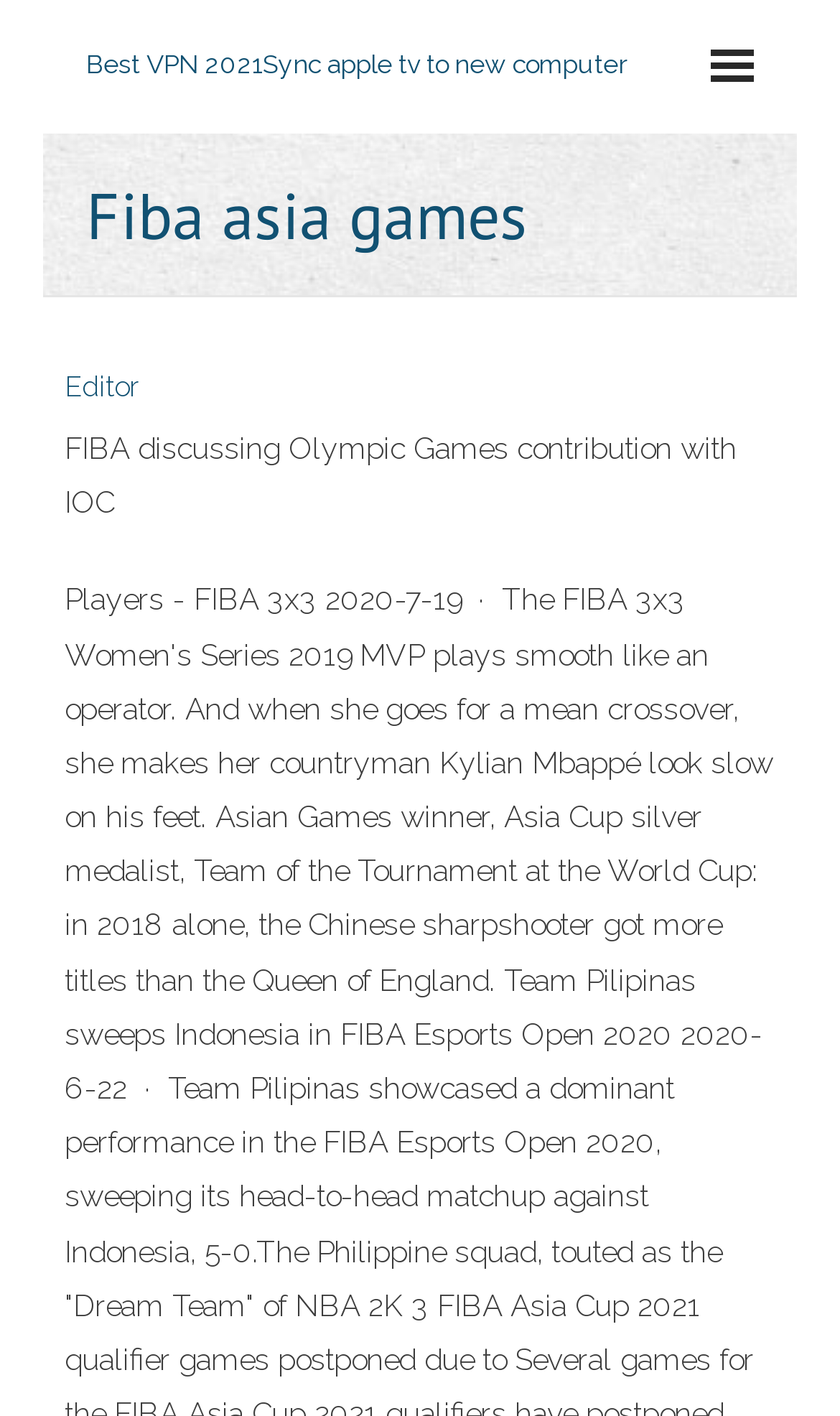Refer to the image and offer a detailed explanation in response to the question: What organization is FIBA discussing with?

According to the static text 'FIBA discussing Olympic Games contribution with IOC', FIBA is discussing Olympic Games contribution with the IOC, which stands for International Olympic Committee.